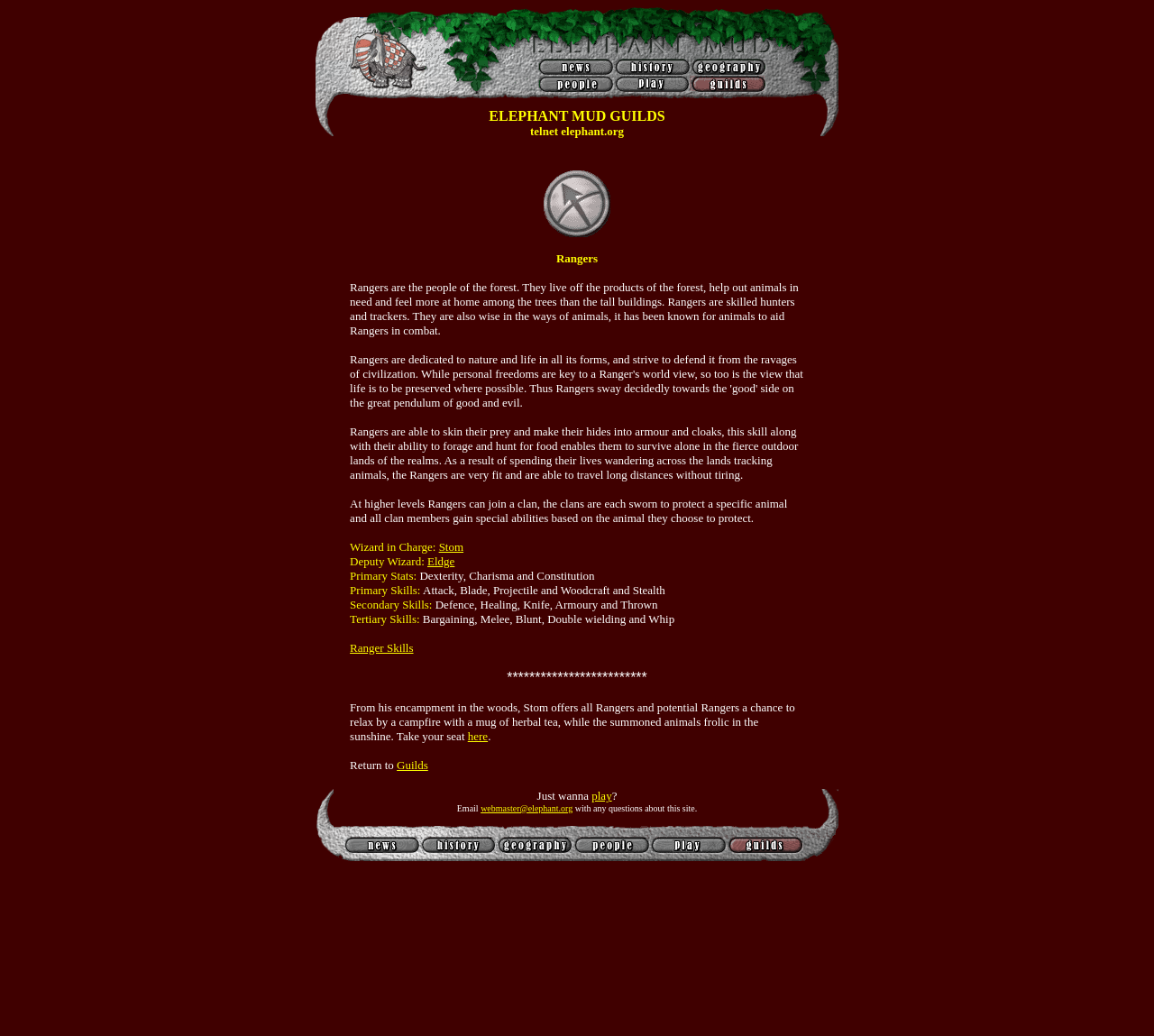Identify the bounding box coordinates of the part that should be clicked to carry out this instruction: "Follow the link to contact Stom".

[0.38, 0.521, 0.402, 0.534]